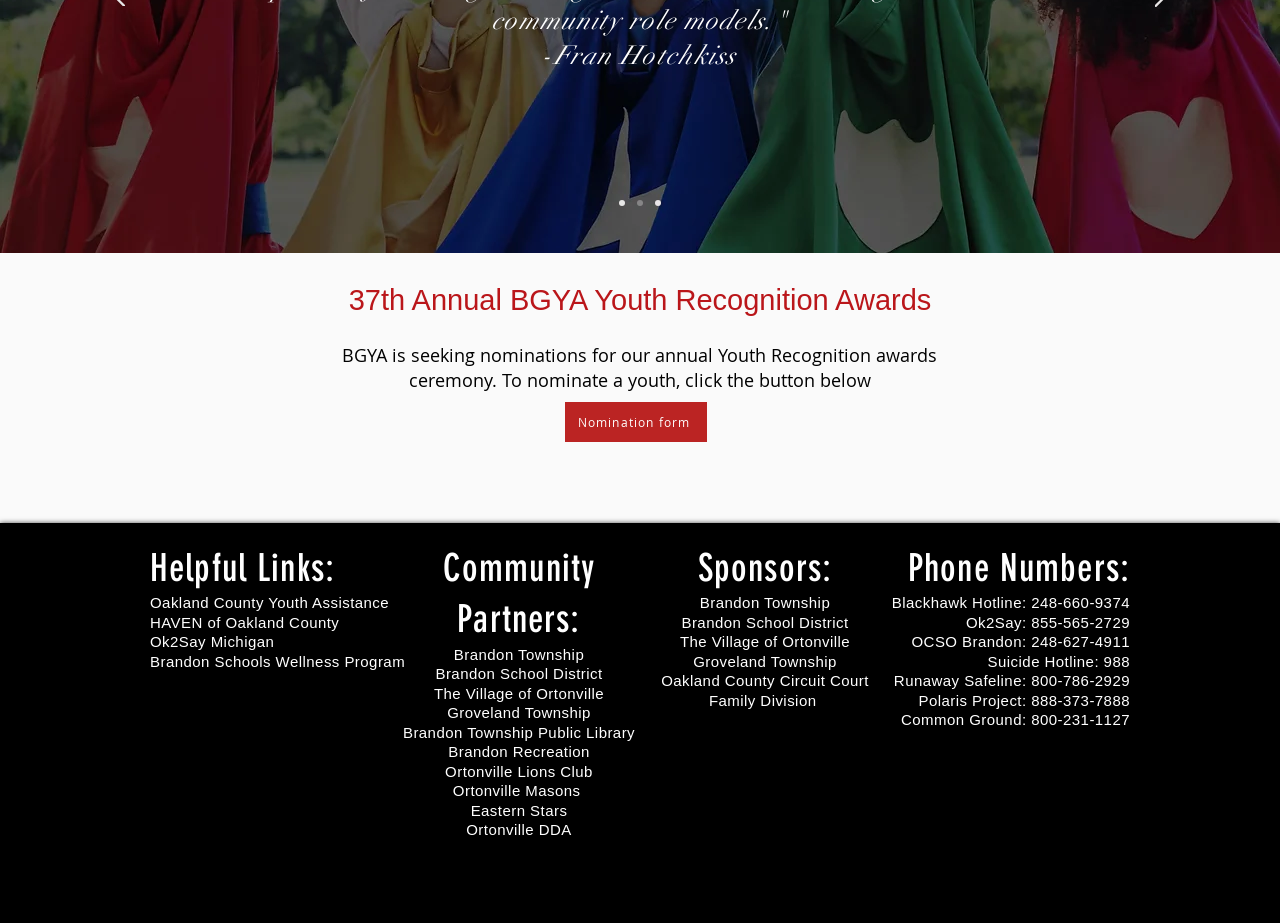Determine the bounding box coordinates for the UI element with the following description: "Brandon School District". The coordinates should be four float numbers between 0 and 1, represented as [left, top, right, bottom].

[0.532, 0.665, 0.663, 0.684]